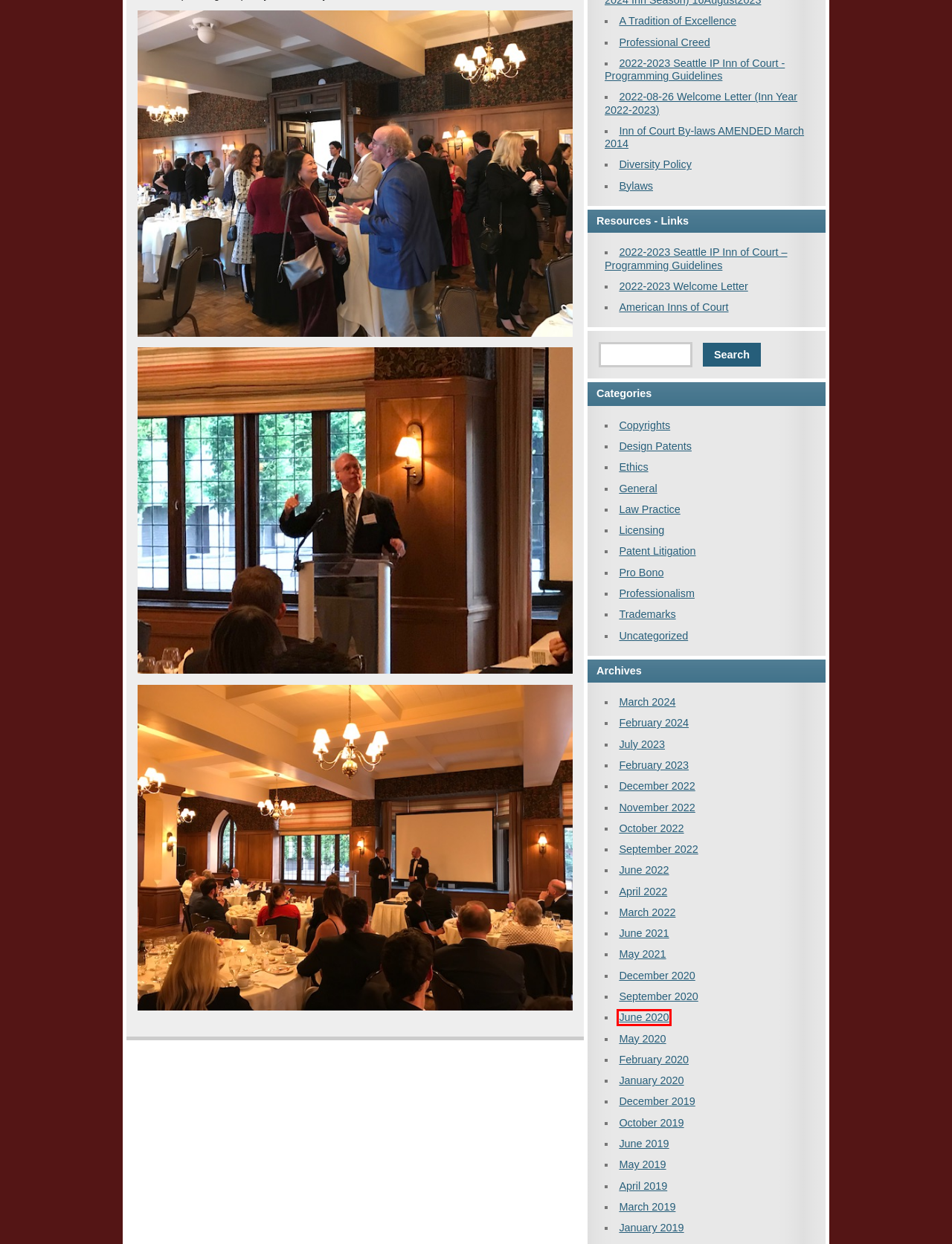You are given a screenshot depicting a webpage with a red bounding box around a UI element. Select the description that best corresponds to the new webpage after clicking the selected element. Here are the choices:
A. Law Practice | Seattle Intellectual Property American Inn of Court
B. March | 2022 | Seattle Intellectual Property American Inn of Court
C. June | 2020 | Seattle Intellectual Property American Inn of Court
D. January | 2019 | Seattle Intellectual Property American Inn of Court
E. December | 2020 | Seattle Intellectual Property American Inn of Court
F. May | 2019 | Seattle Intellectual Property American Inn of Court
G. October | 2019 | Seattle Intellectual Property American Inn of Court
H. March | 2024 | Seattle Intellectual Property American Inn of Court

C